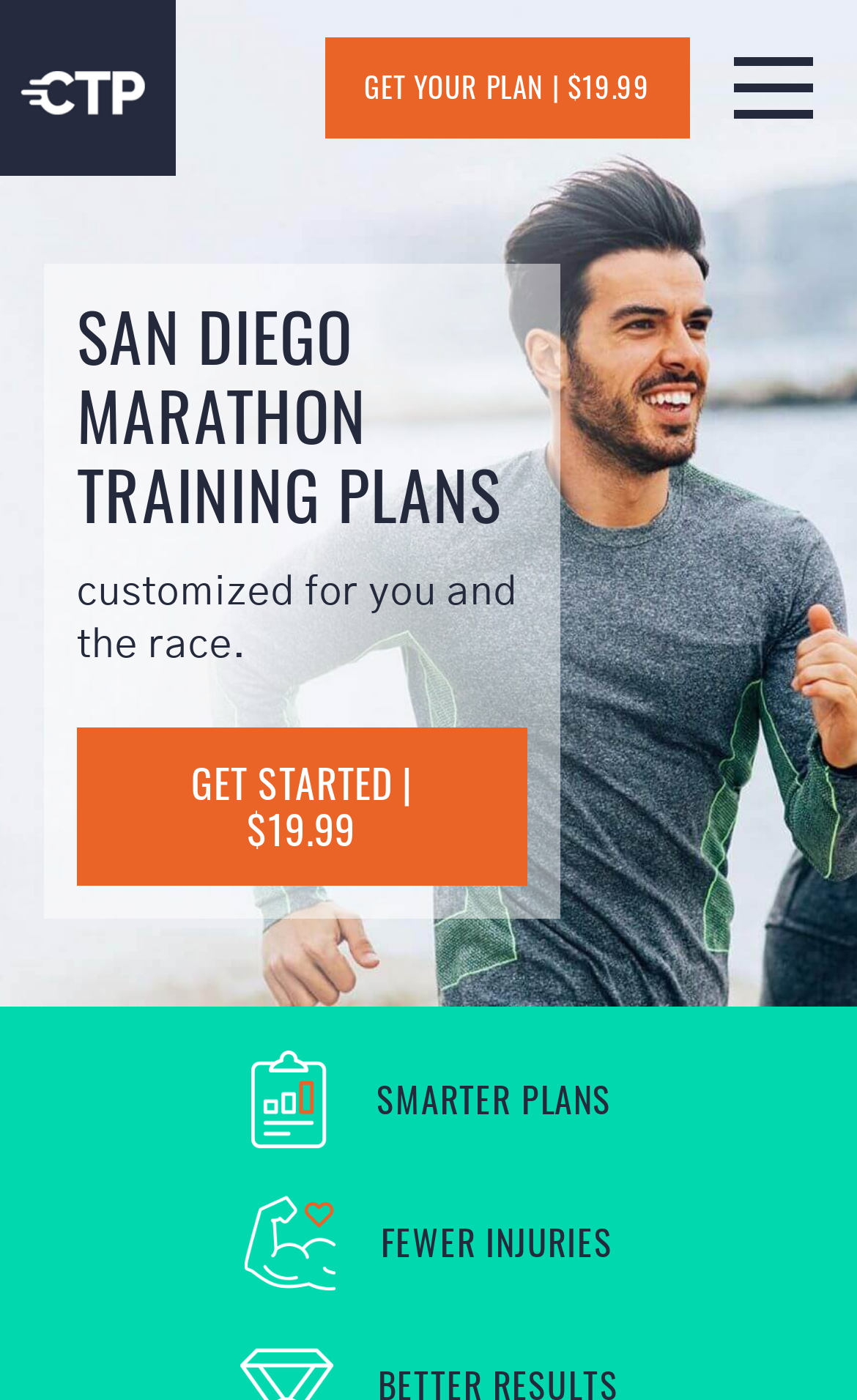Locate the bounding box of the UI element defined by this description: "alt="Elite Nutrition Header Logo"". The coordinates should be given as four float numbers between 0 and 1, formatted as [left, top, right, bottom].

None